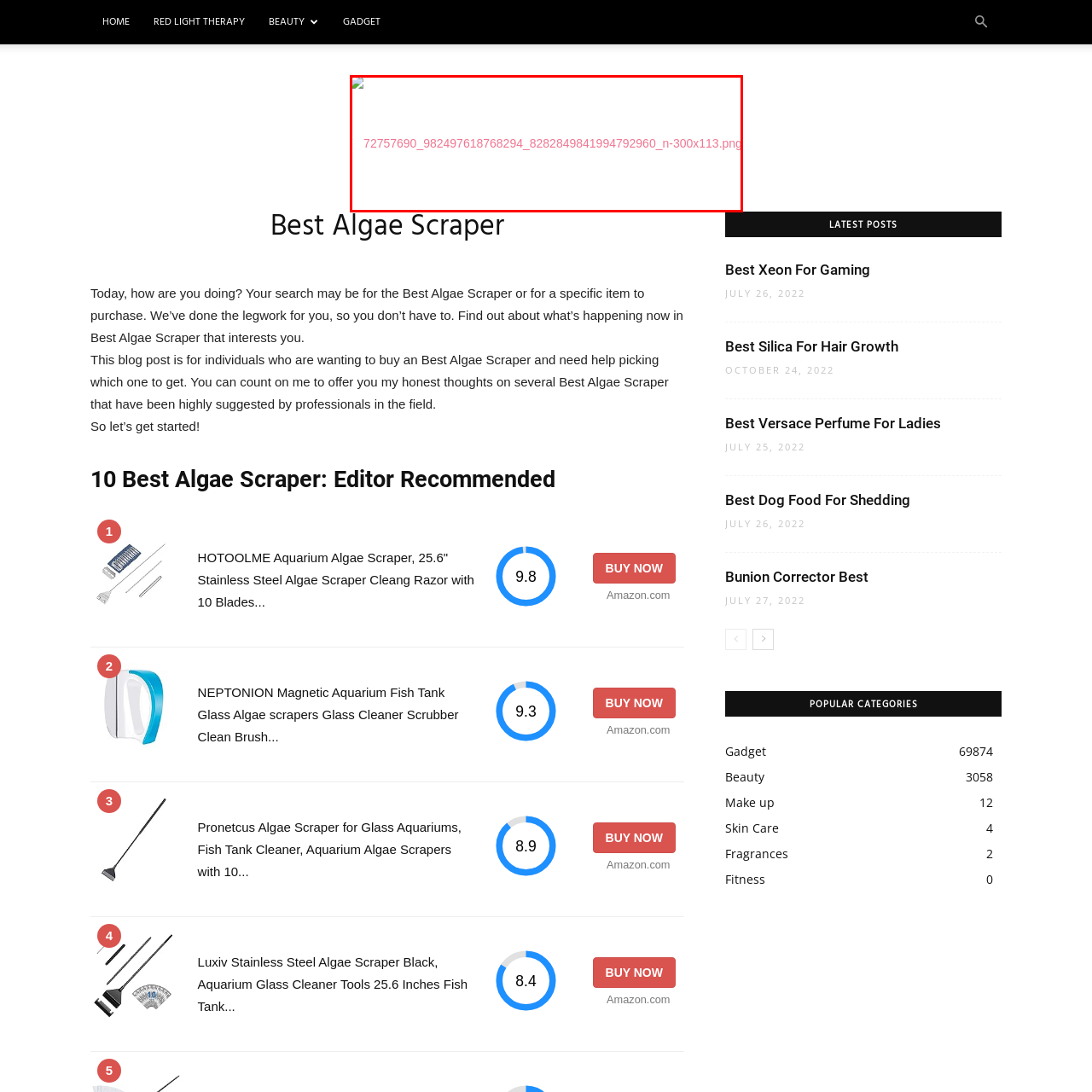Study the image enclosed in red and provide a single-word or short-phrase answer: Is the image a part of the introductory context?

Yes